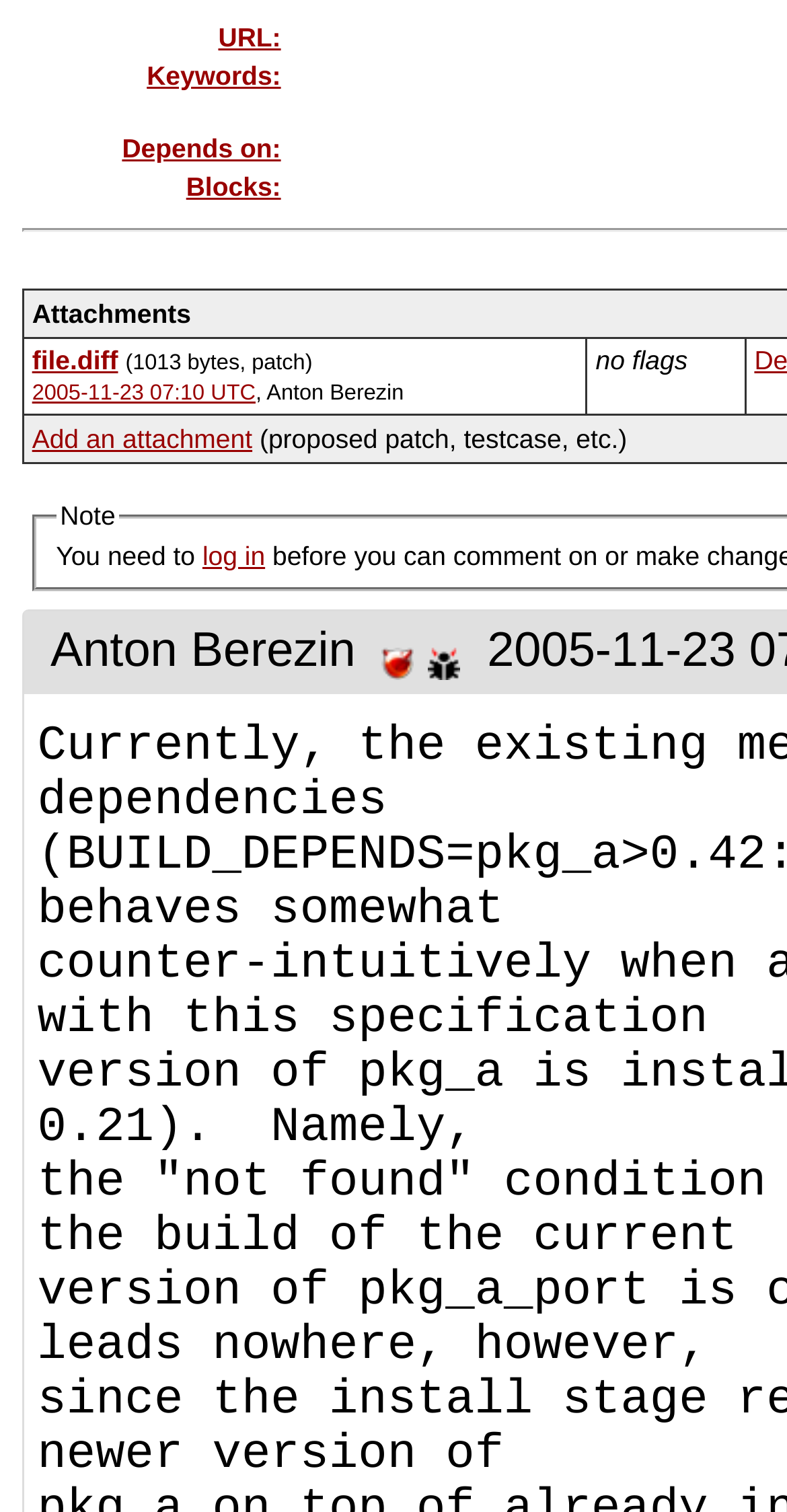Given the description "URL:", provide the bounding box coordinates of the corresponding UI element.

[0.277, 0.014, 0.357, 0.034]